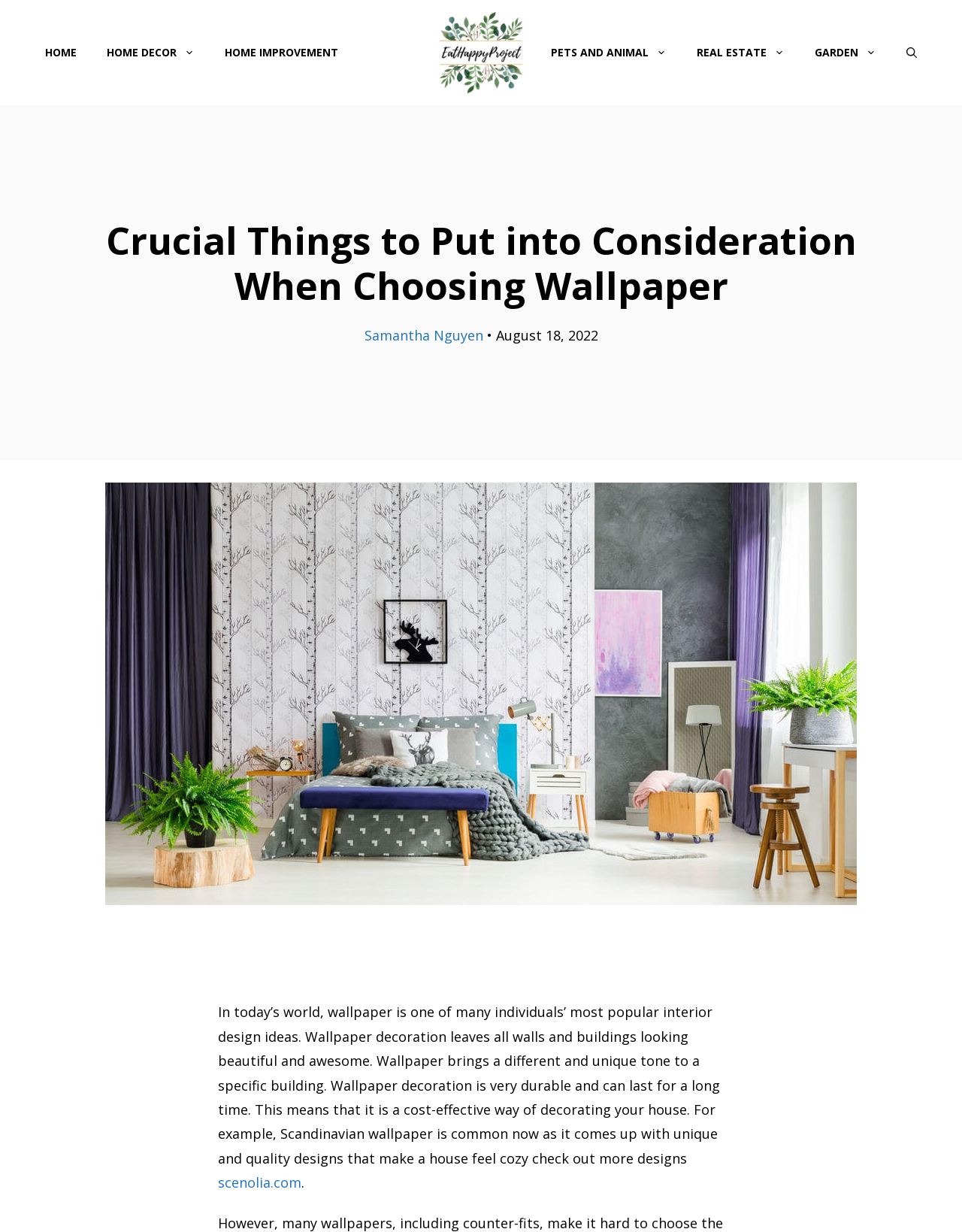From the webpage screenshot, predict the bounding box of the UI element that matches this description: "scenolia.com".

[0.227, 0.952, 0.313, 0.967]